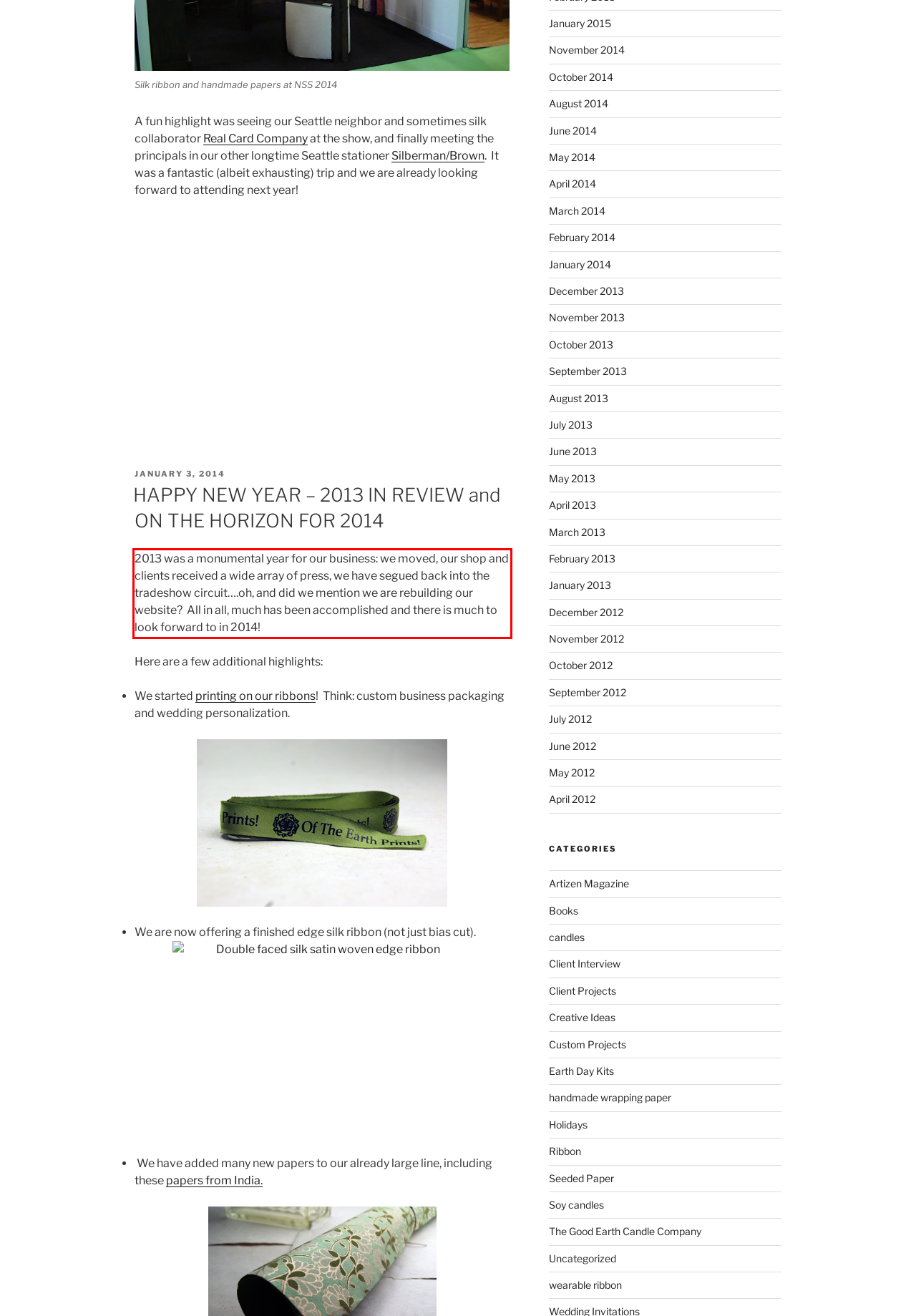Identify and transcribe the text content enclosed by the red bounding box in the given screenshot.

2013 was a monumental year for our business: we moved, our shop and clients received a wide array of press, we have segued back into the tradeshow circuit….oh, and did we mention we are rebuilding our website? All in all, much has been accomplished and there is much to look forward to in 2014!